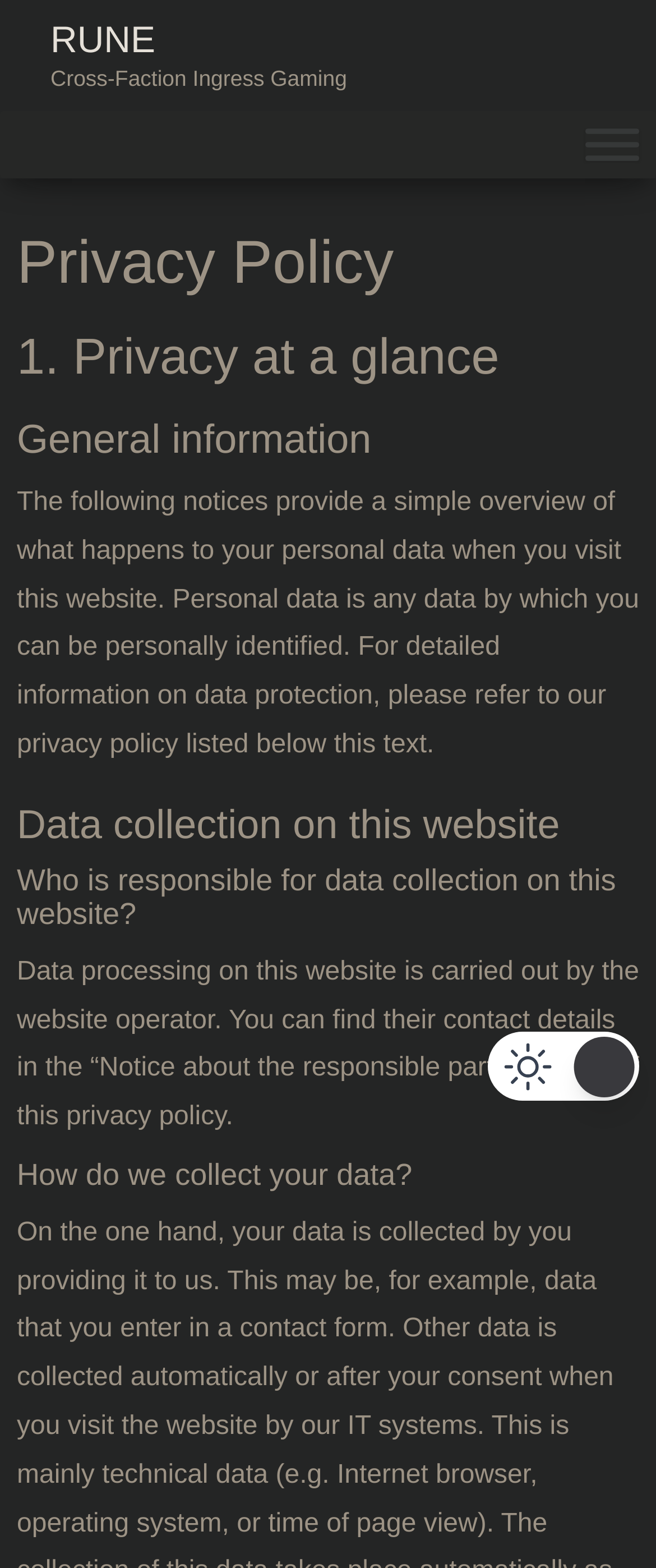Determine the bounding box coordinates for the UI element described. Format the coordinates as (top-left x, top-left y, bottom-right x, bottom-right y) and ensure all values are between 0 and 1. Element description: RUNE

[0.077, 0.012, 0.237, 0.039]